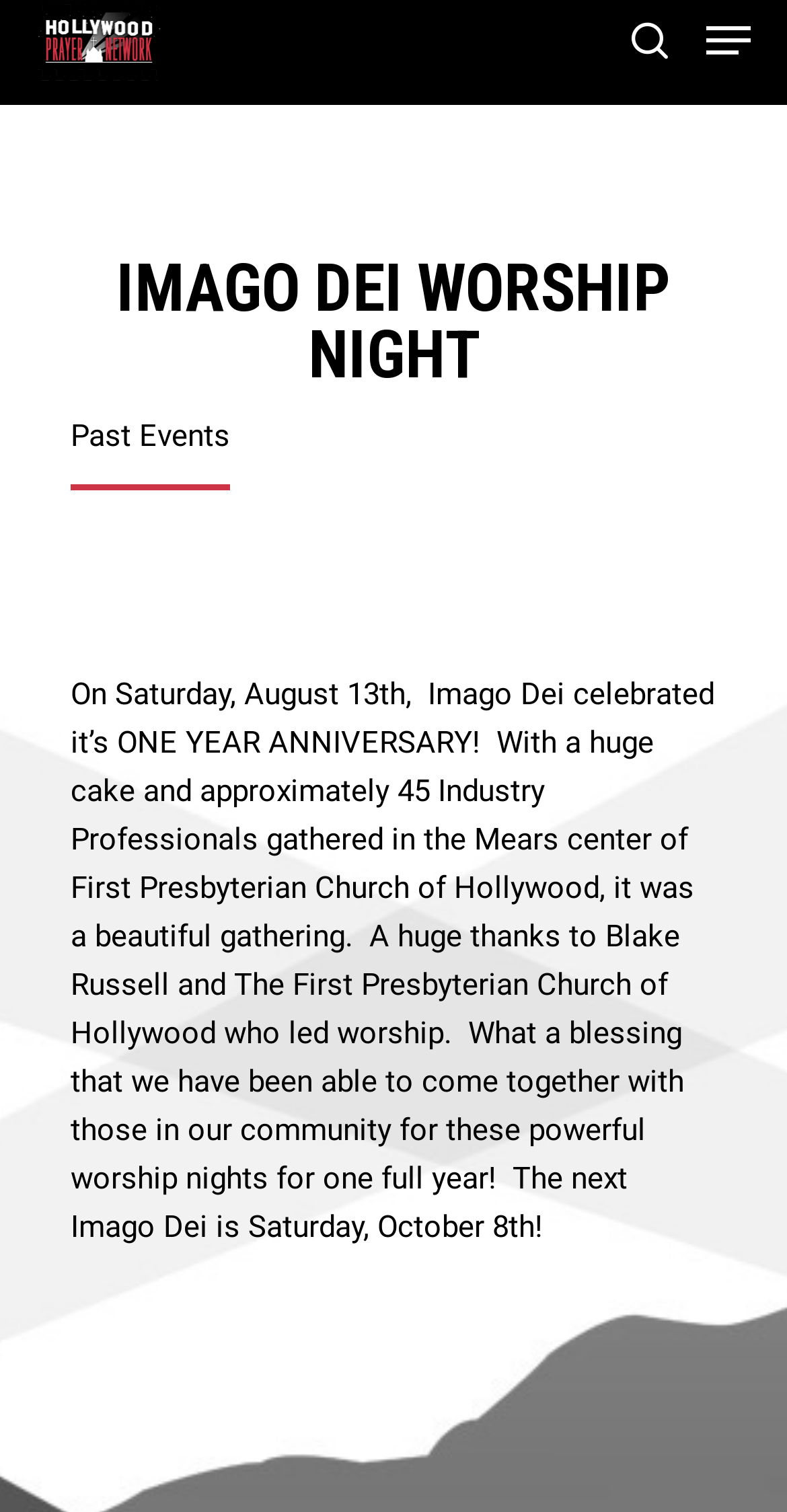Please answer the following question using a single word or phrase: 
What is the name of the event celebrated?

ONE YEAR ANNIVERSARY